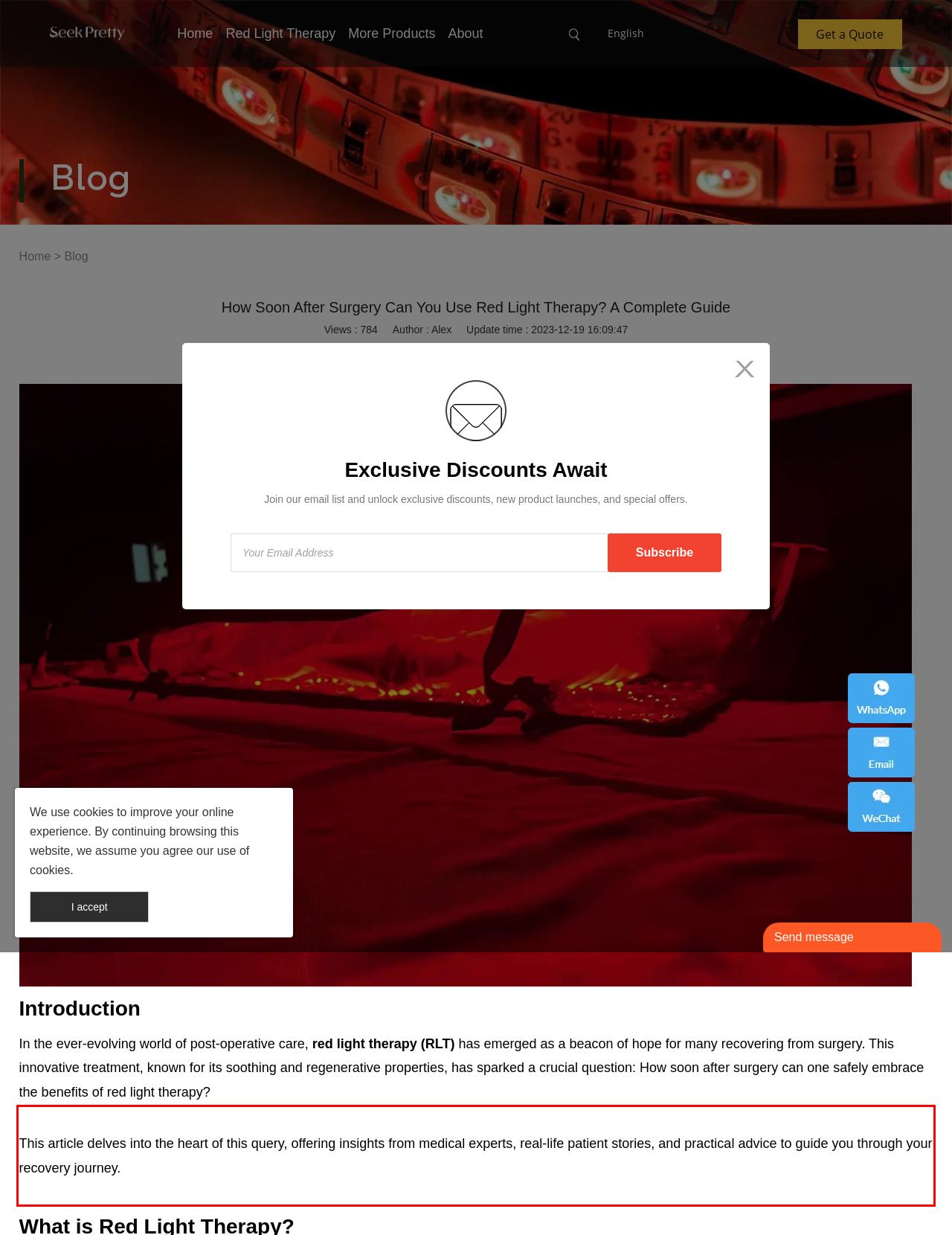Please examine the webpage screenshot containing a red bounding box and use OCR to recognize and output the text inside the red bounding box.

This article delves into the heart of this query, offering insights from medical experts, real-life patient stories, and practical advice to guide you through your recovery journey.